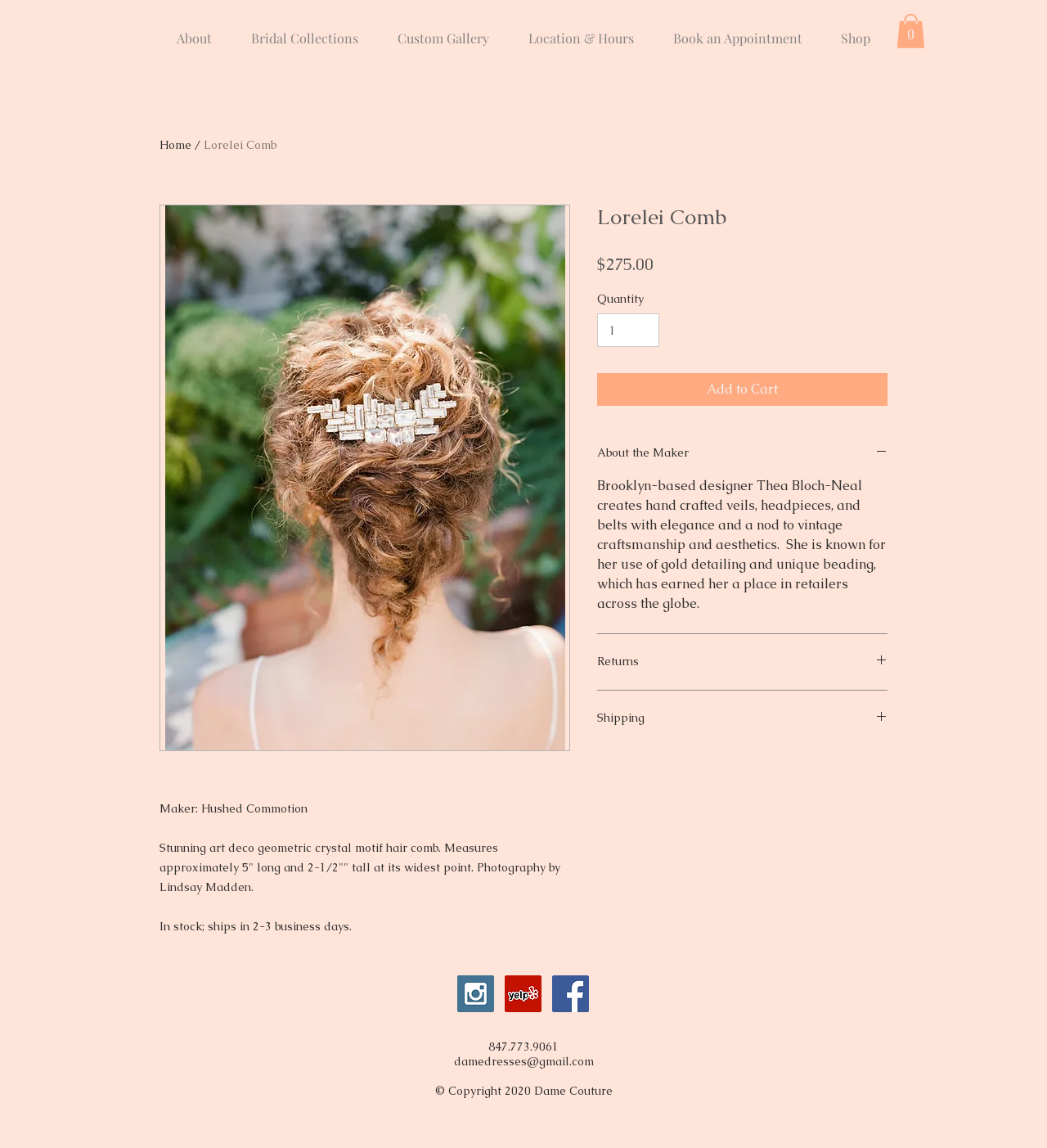Identify the bounding box coordinates of the element to click to follow this instruction: 'Click the 'Book an Appointment' link'. Ensure the coordinates are four float values between 0 and 1, provided as [left, top, right, bottom].

[0.624, 0.016, 0.784, 0.038]